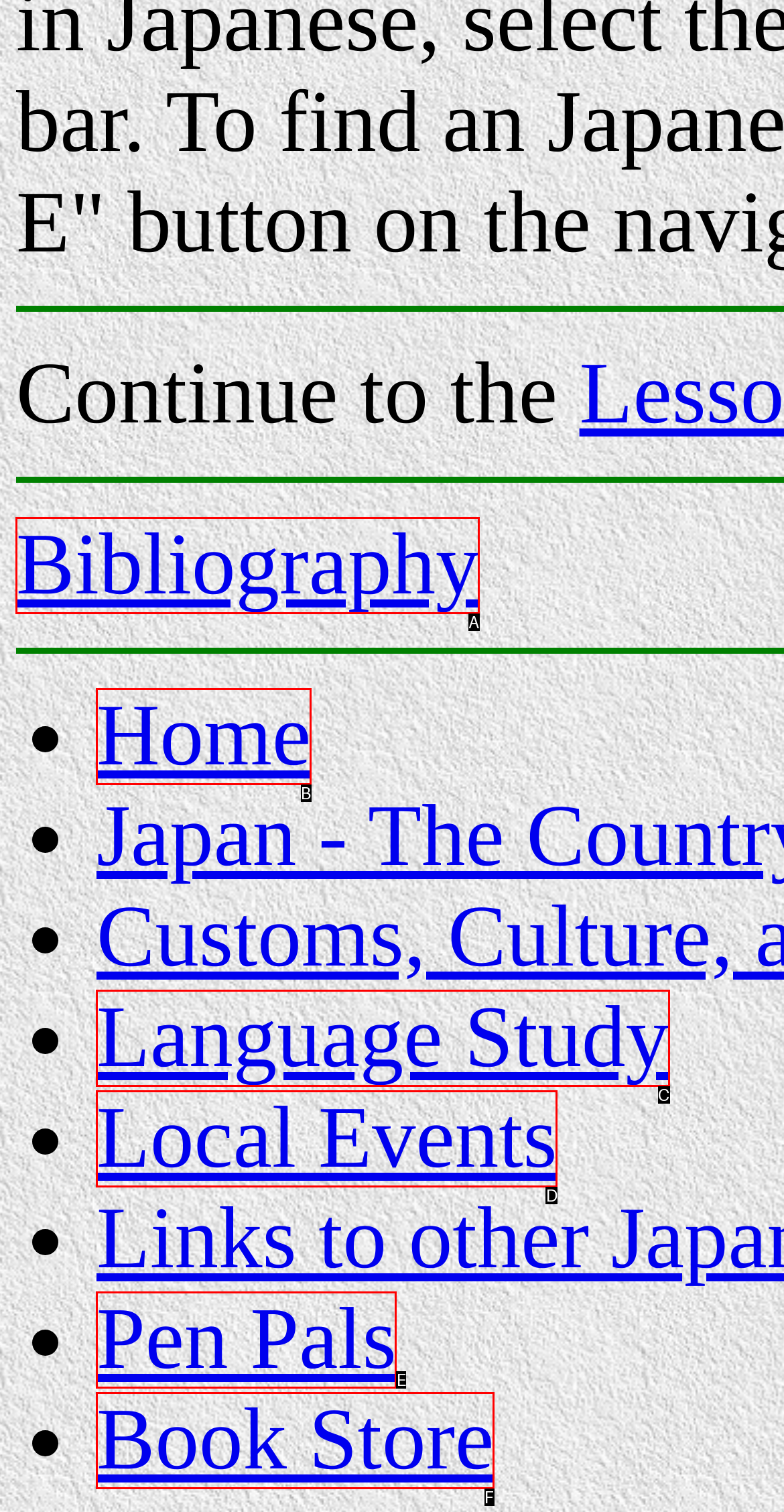From the given choices, indicate the option that best matches: Home
State the letter of the chosen option directly.

B